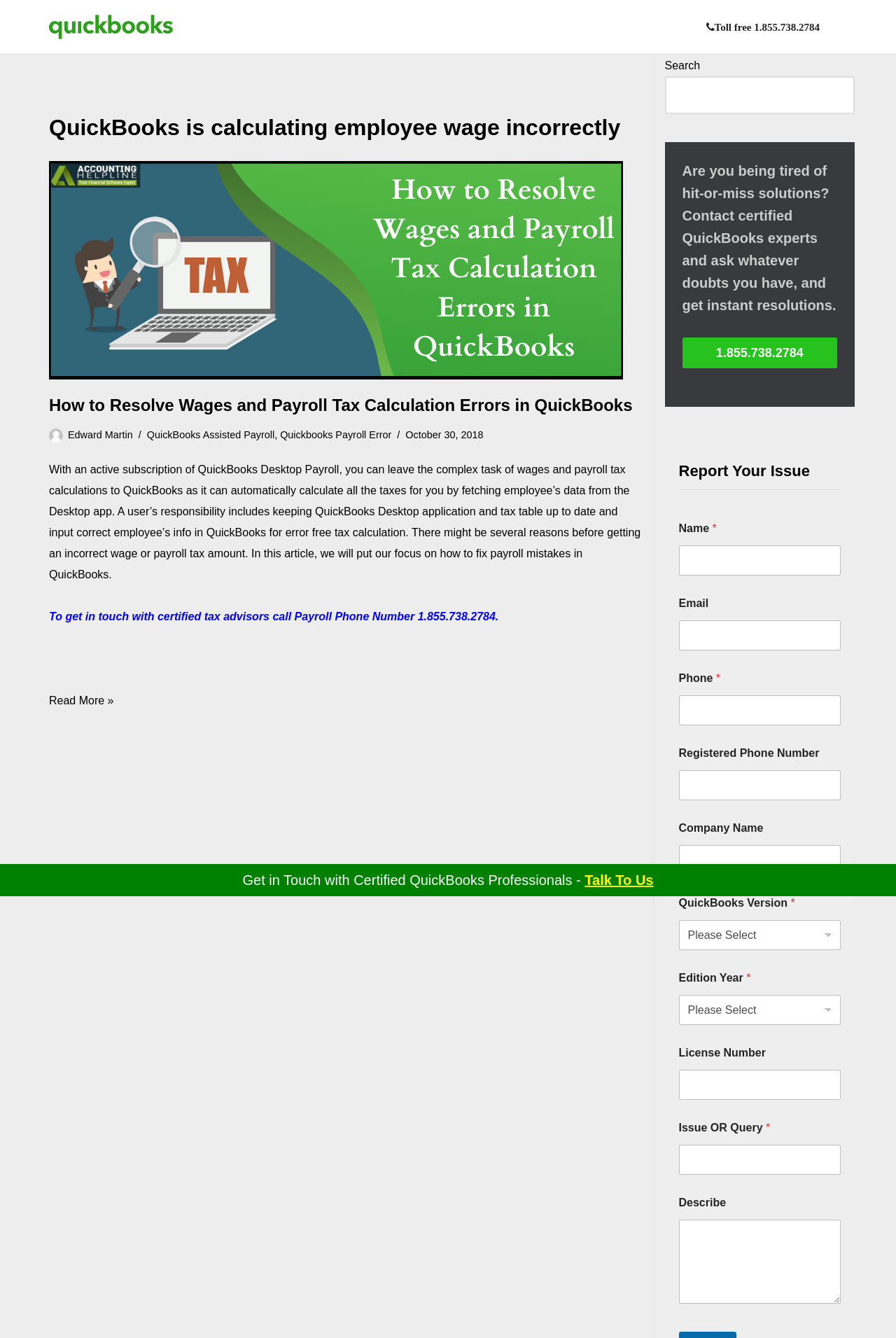Construct a comprehensive caption that outlines the webpage's structure and content.

This webpage is about resolving payroll tax calculation errors in QuickBooks. At the top, there is a navigation menu and a search bar. Below the navigation menu, there is a logo of QuickBooks and a link to skip to the content. 

The main content of the webpage is divided into several sections. The first section has a heading "QuickBooks is calculating employee wage incorrectly" and an article that discusses how to resolve wages and payroll tax calculation errors in QuickBooks. The article is written by Edward Martin and has a publication date of October 30, 2018. 

In this section, there are several links to related topics, such as "Payroll Tax Calculation Errors in QuickBooks" and "QuickBooks Assisted Payroll". The article explains that QuickBooks can automatically calculate taxes for users, but there might be several reasons for incorrect wage or payroll tax amounts. It also provides a phone number to get in touch with certified tax advisors.

Below the article, there is a call-to-action section that encourages users to contact certified QuickBooks experts for instant resolutions. There is a phone number and a button to report an issue. 

The next section is a form to report an issue, which includes fields for name, email, phone, registered phone number, company name, QuickBooks version, edition year, license number, issue or query, and a description of the issue. All fields are required except for email, registered phone number, company name, and license number.

At the bottom of the webpage, there are two links: "Get in Touch with Certified QuickBooks Professionals" and "Talk To Us".